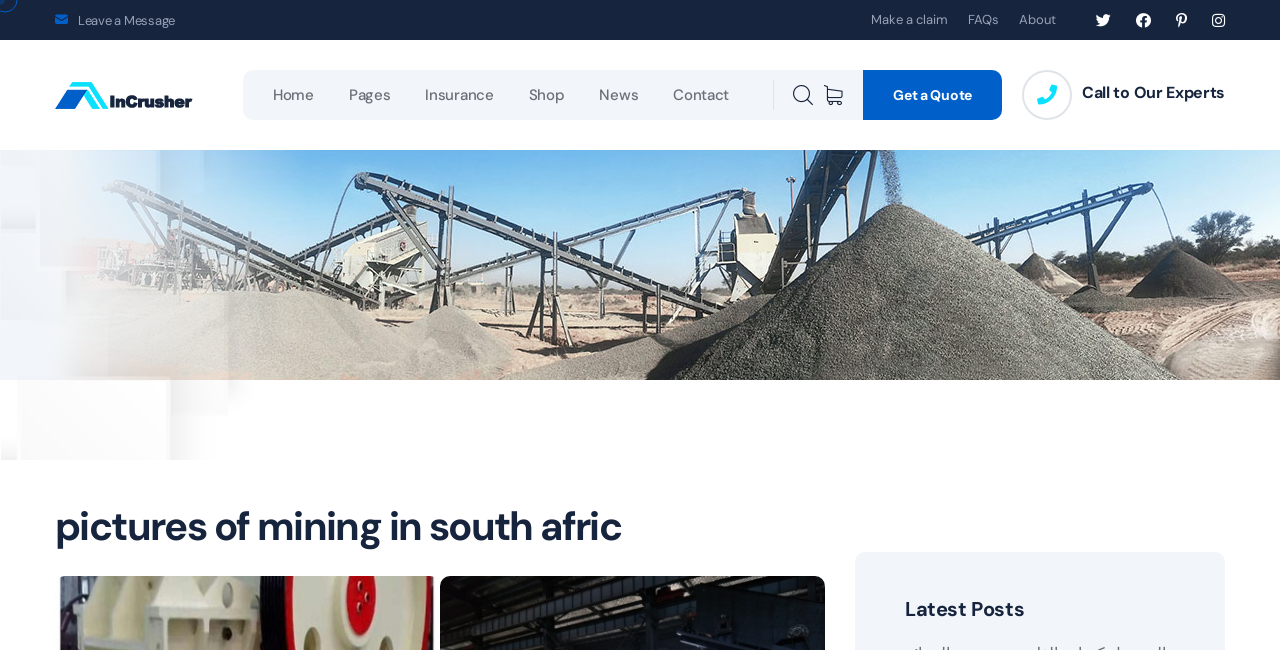Please provide a comprehensive answer to the question based on the screenshot: What is the last menu item?

I looked at the menu items on the webpage and found that the last item is 'Contact' with a bounding box coordinate of [0.526, 0.126, 0.57, 0.166].